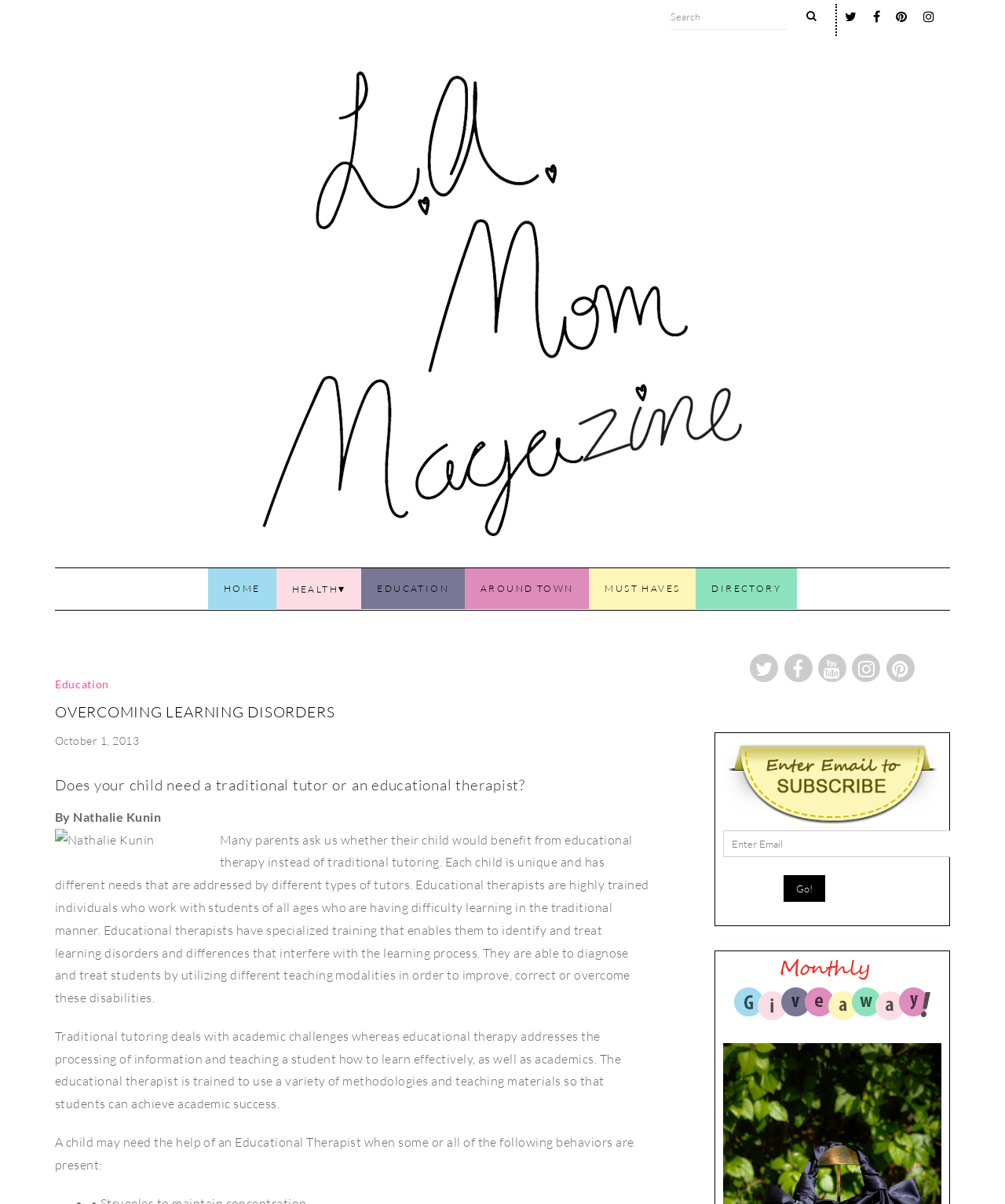Identify the bounding box for the UI element that is described as follows: "parent_node: HOME".

[0.055, 0.059, 0.945, 0.51]